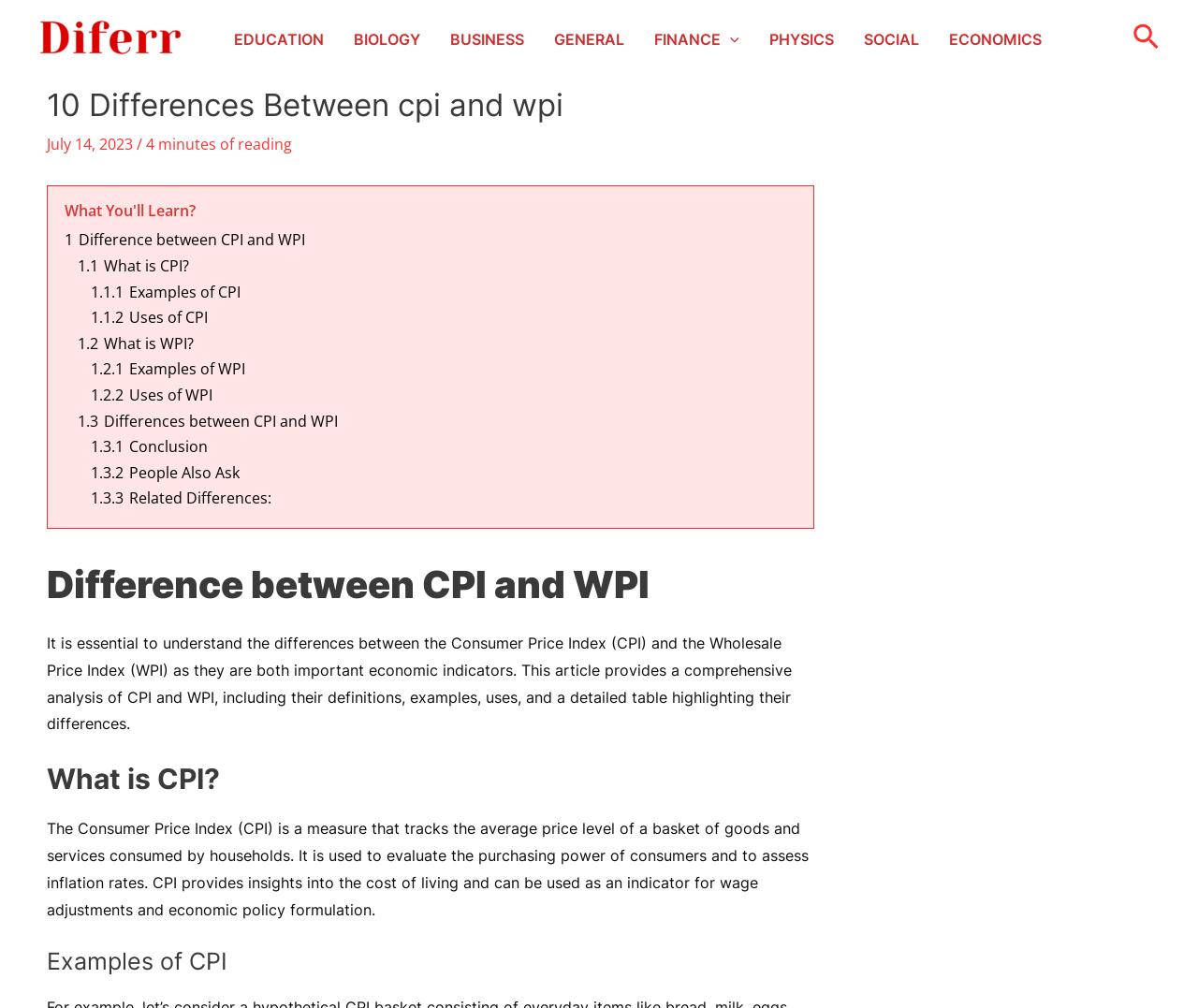Identify the bounding box coordinates of the clickable region to carry out the given instruction: "Click on the 'intelligentwatchreview' link".

None